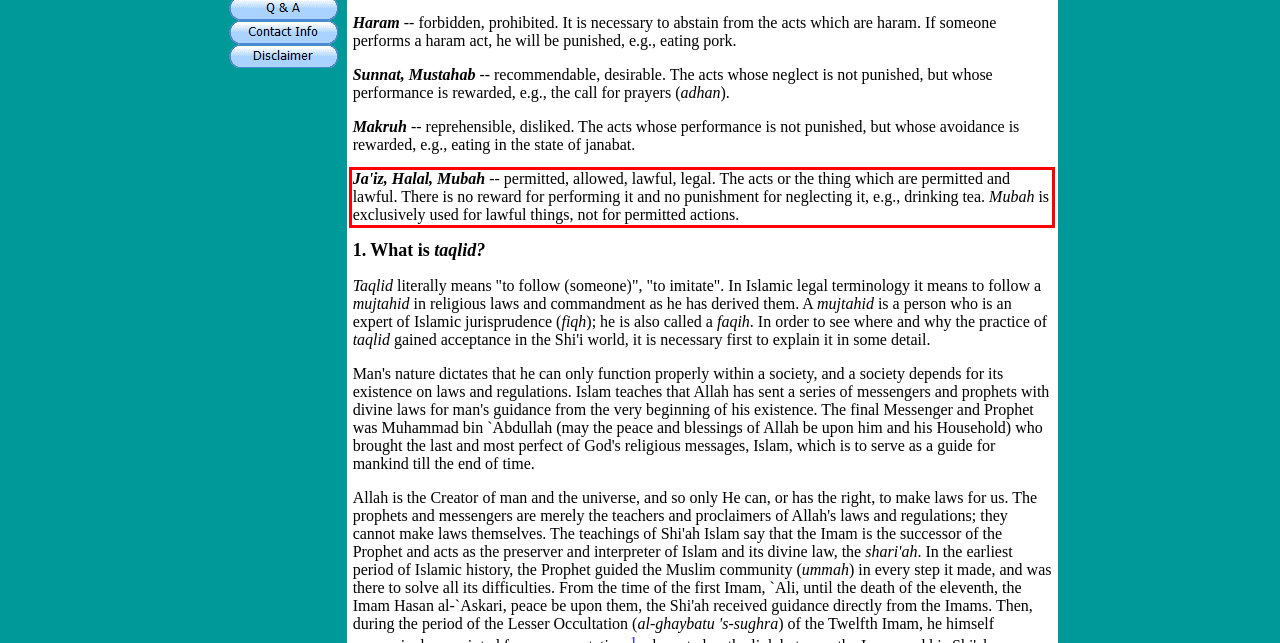From the provided screenshot, extract the text content that is enclosed within the red bounding box.

Ja'iz, Halal, Mubah -- permitted, allowed, lawful, legal. The acts or the thing which are permitted and lawful. There is no reward for performing it and no punishment for neglecting it, e.g., drinking tea. Mubah is exclusively used for lawful things, not for permitted actions.